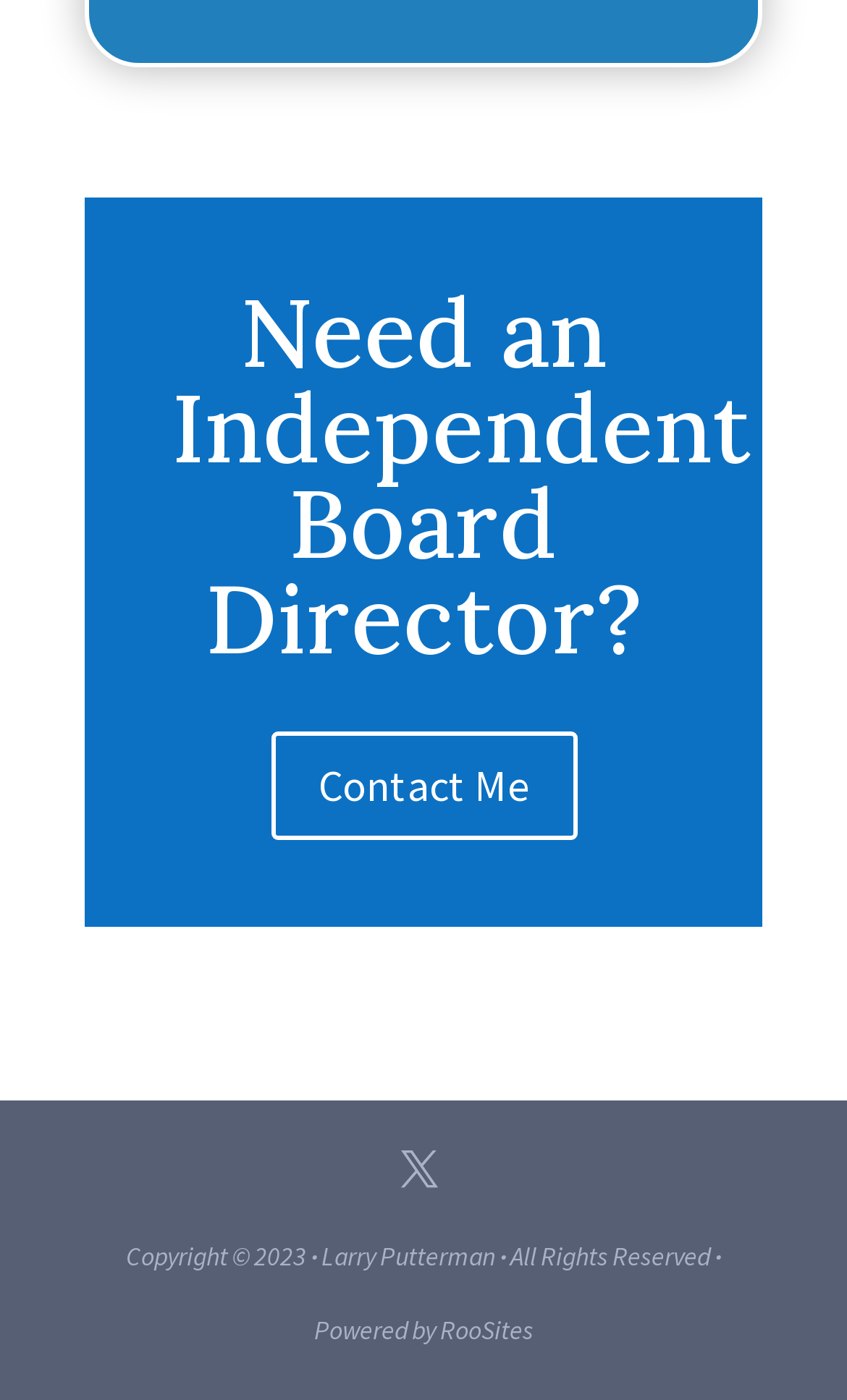What is the purpose of the 'Contact Me' link?
Provide a fully detailed and comprehensive answer to the question.

The 'Contact Me' link is prominently displayed on the webpage, suggesting that it is a primary call-to-action. Given the context of the webpage, it is likely that the link is intended for users to contact the author, Larry Putterman, for his services as an Independent Board Director.